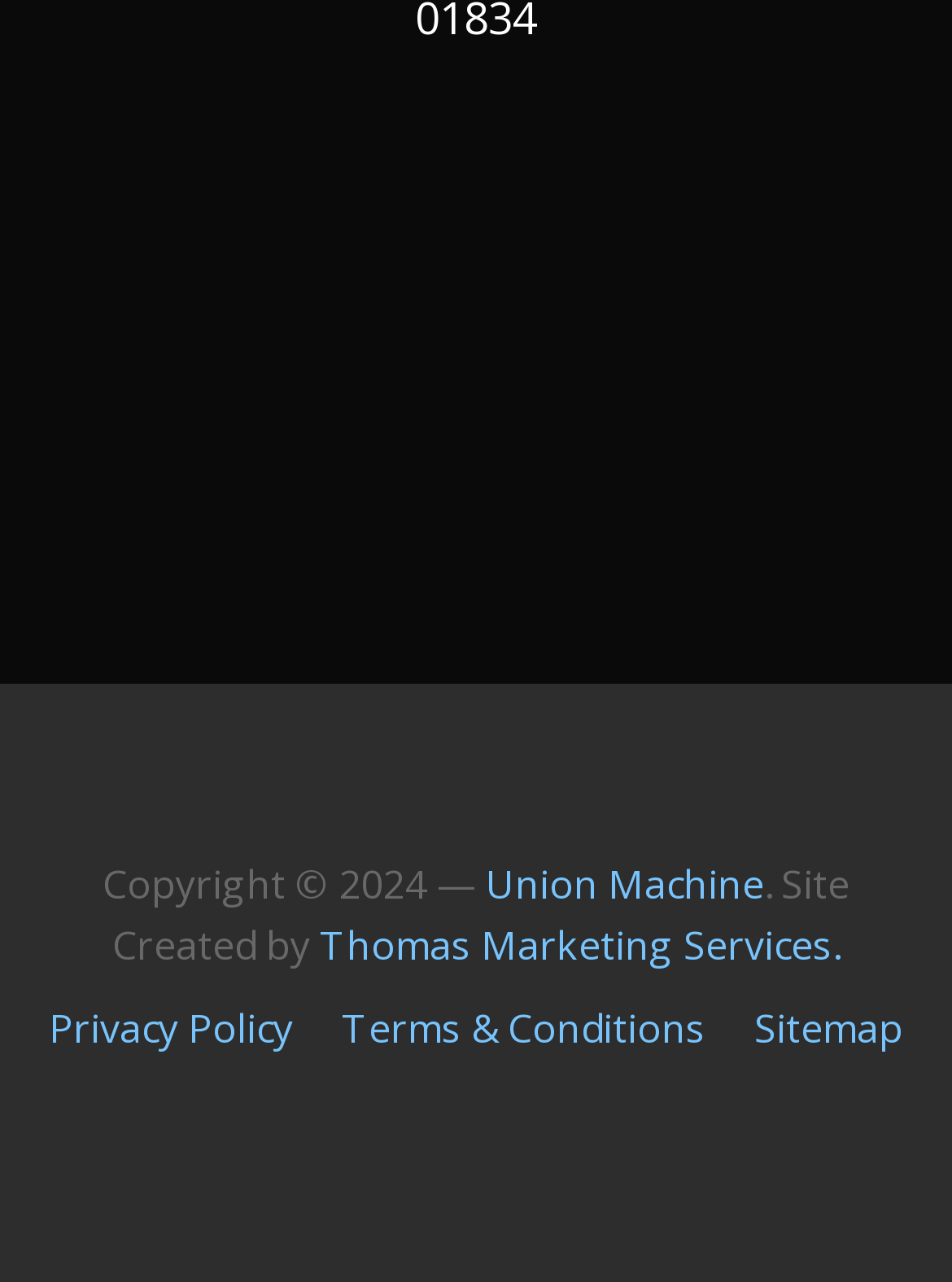What is the copyright year?
Refer to the image and provide a concise answer in one word or phrase.

2024